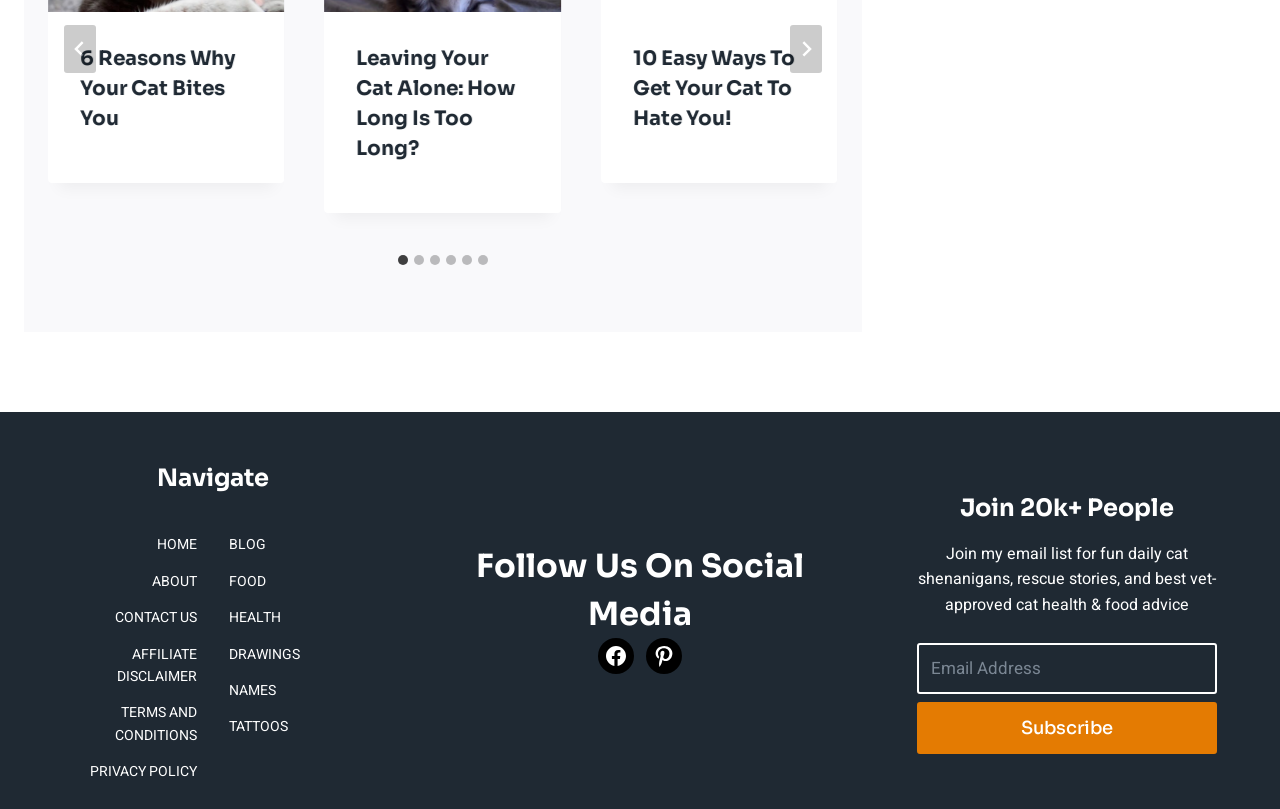Please provide the bounding box coordinates for the element that needs to be clicked to perform the following instruction: "Subscribe to the email list". The coordinates should be given as four float numbers between 0 and 1, i.e., [left, top, right, bottom].

[0.716, 0.868, 0.951, 0.932]